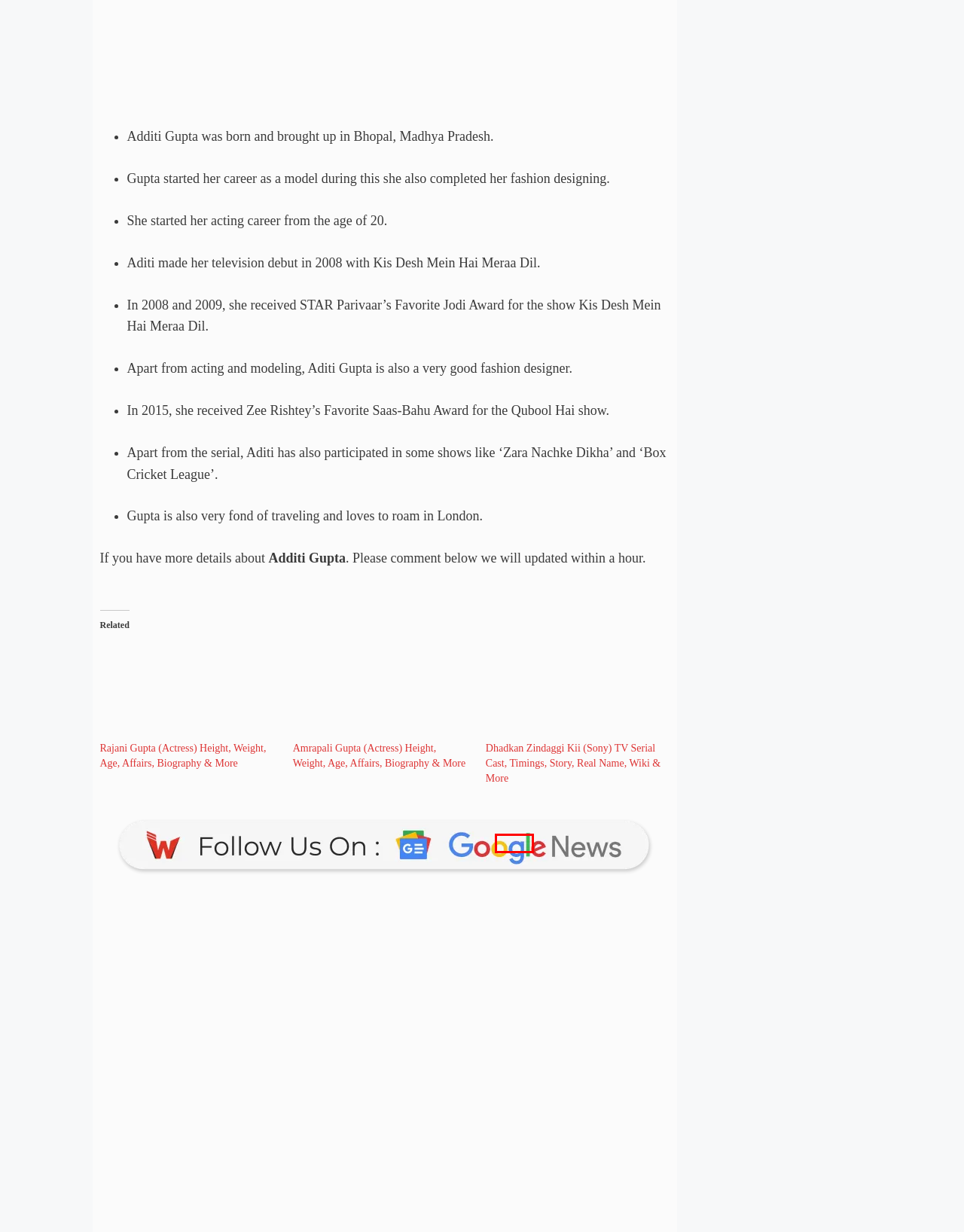You have a screenshot of a webpage with a red bounding box around an element. Select the webpage description that best matches the new webpage after clicking the element within the red bounding box. Here are the descriptions:
A. About Us - The Wiki
B. Influencer - The Wiki
C. Actor Archives - The Wiki
D. Career - The Wiki
E. Additi Gupta (Actress) Height, Weight,... | Protected by DMCA.com
F. Amrapali Gupta (Actress) Height, Weight, Age, Affairs, Biography & More
G. Advertise - The Wiki
H. Disclaimer - The Wiki

G